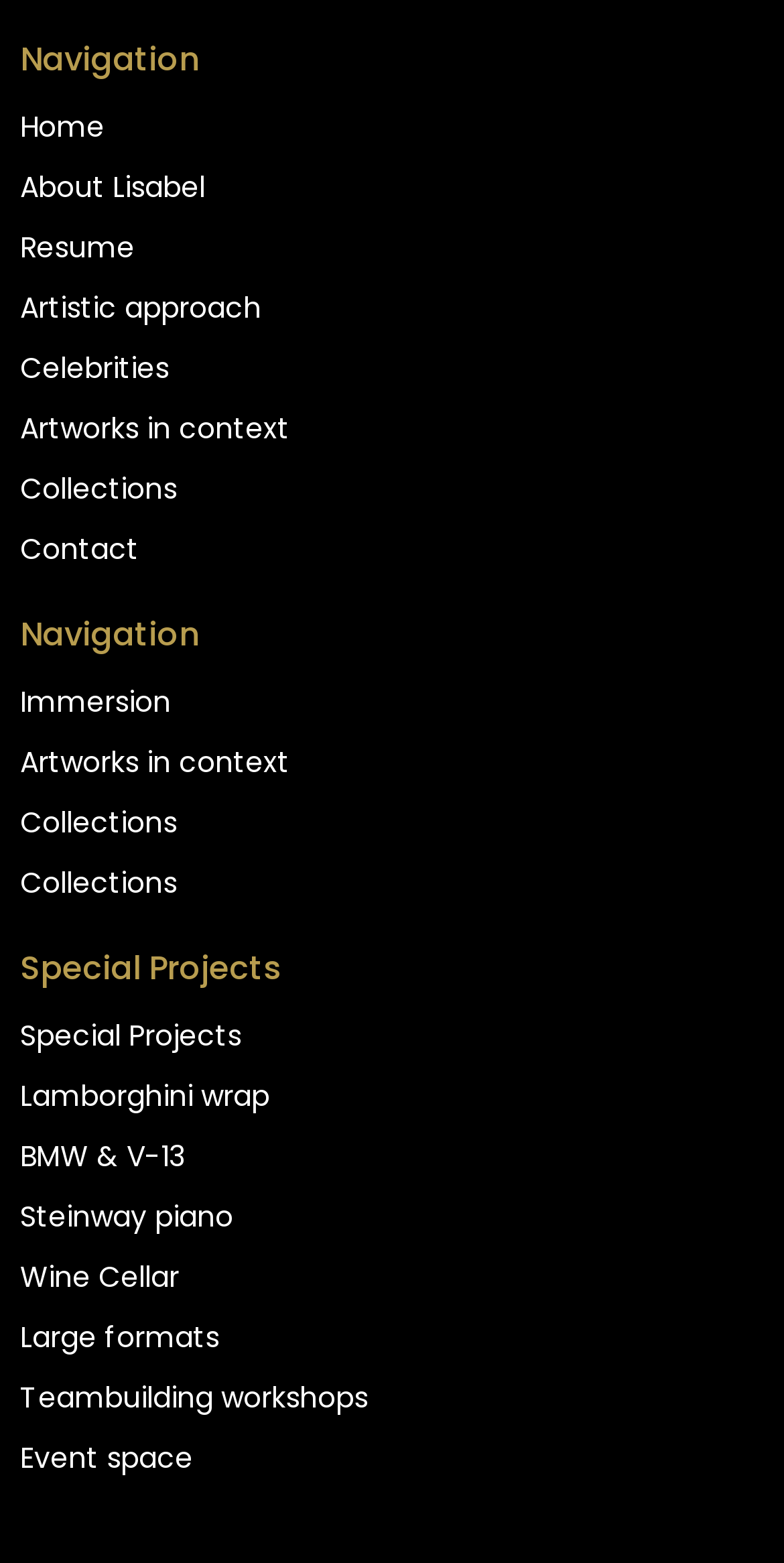Please specify the bounding box coordinates of the region to click in order to perform the following instruction: "check Lamborghini wrap".

[0.026, 0.682, 0.974, 0.72]